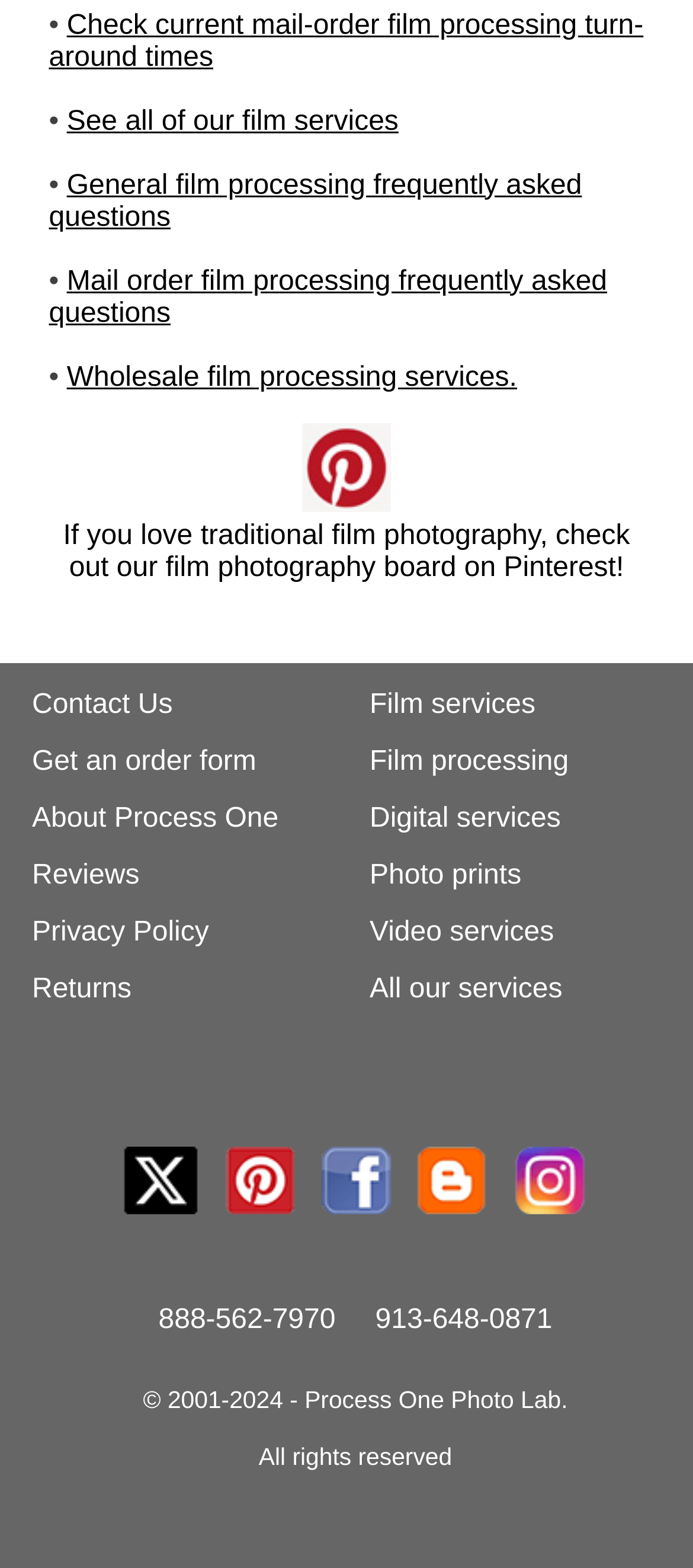Given the element description, predict the bounding box coordinates in the format (top-left x, top-left y, bottom-right x, bottom-right y). Make sure all values are between 0 and 1. Here is the element description: Get an order form

[0.046, 0.476, 0.37, 0.495]